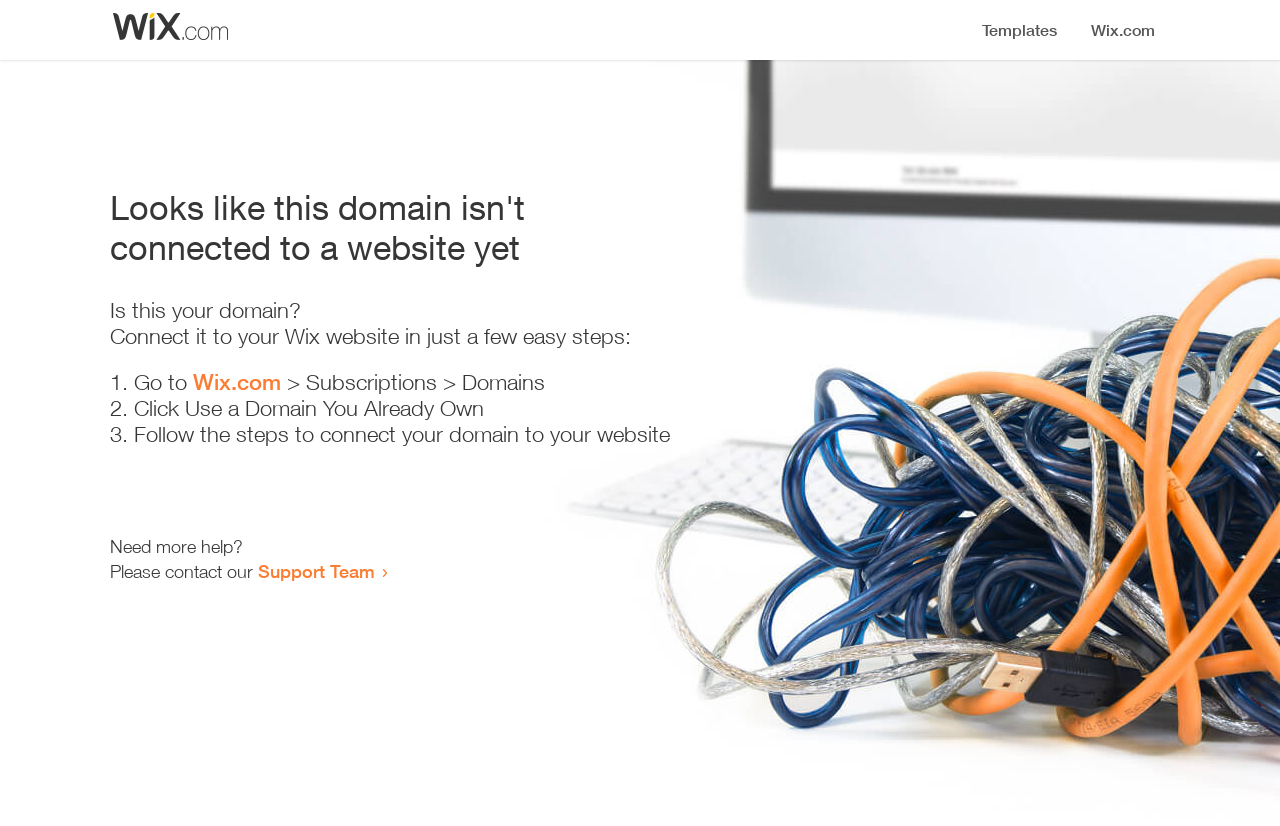Find the bounding box coordinates for the HTML element specified by: "Support Team".

[0.202, 0.678, 0.293, 0.705]